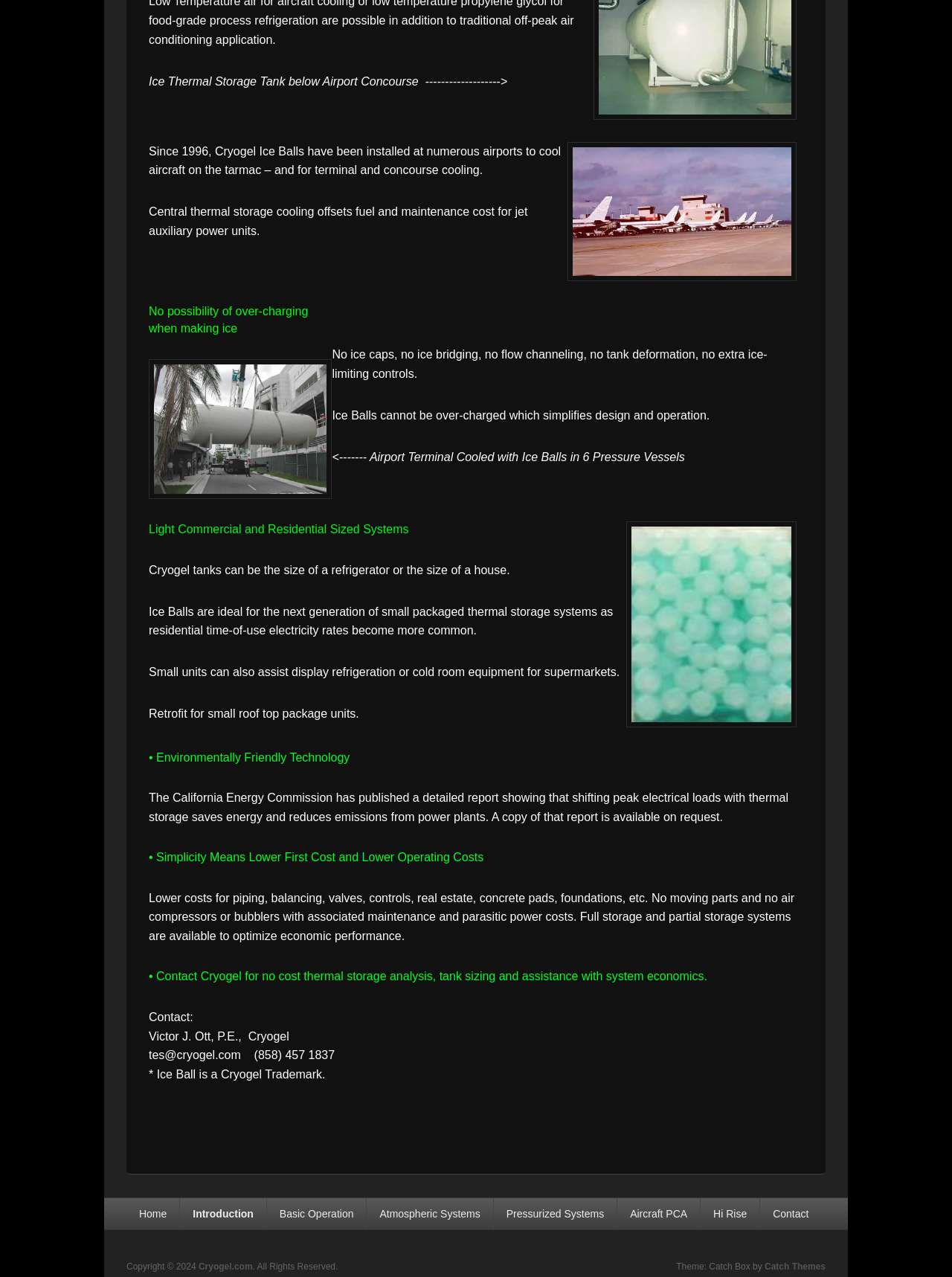What is the benefit of Cryogel Ice Balls in airport cooling?
Using the information from the image, answer the question thoroughly.

According to the StaticText element with the text 'Central thermal storage cooling offsets fuel and maintenance cost for jet auxiliary power units.', Cryogel Ice Balls can help reduce fuel and maintenance costs for jet auxiliary power units in airport cooling systems.